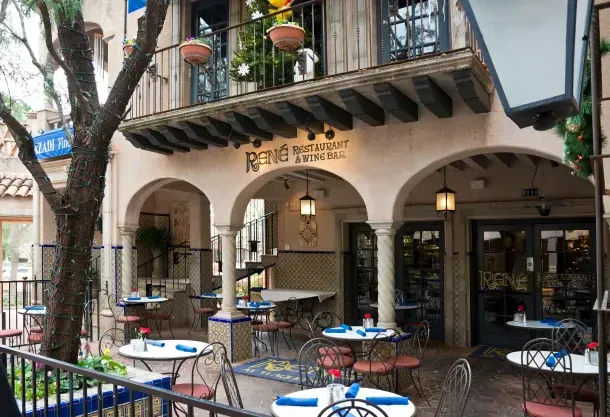Explain the image in a detailed and descriptive way.

The image showcases the charming exterior of René Restaurant & Wine Bar, located in the picturesque Tlaquepaque Arts & Shopping Village. This delightful eatery features a welcoming patio adorned with round tables, each set with blue napkins and a single red rose centerpiece, inviting guests to dine al fresco. The architecture is characterized by rustic, adobe-style walls and an enchanting balcony adorned with potted plants, contributing to the overall warm and inviting ambiance. The restaurant's name is elegantly displayed above the entrance, enhancing its appeal as a sought-after destination for dining within this vibrant arts community.